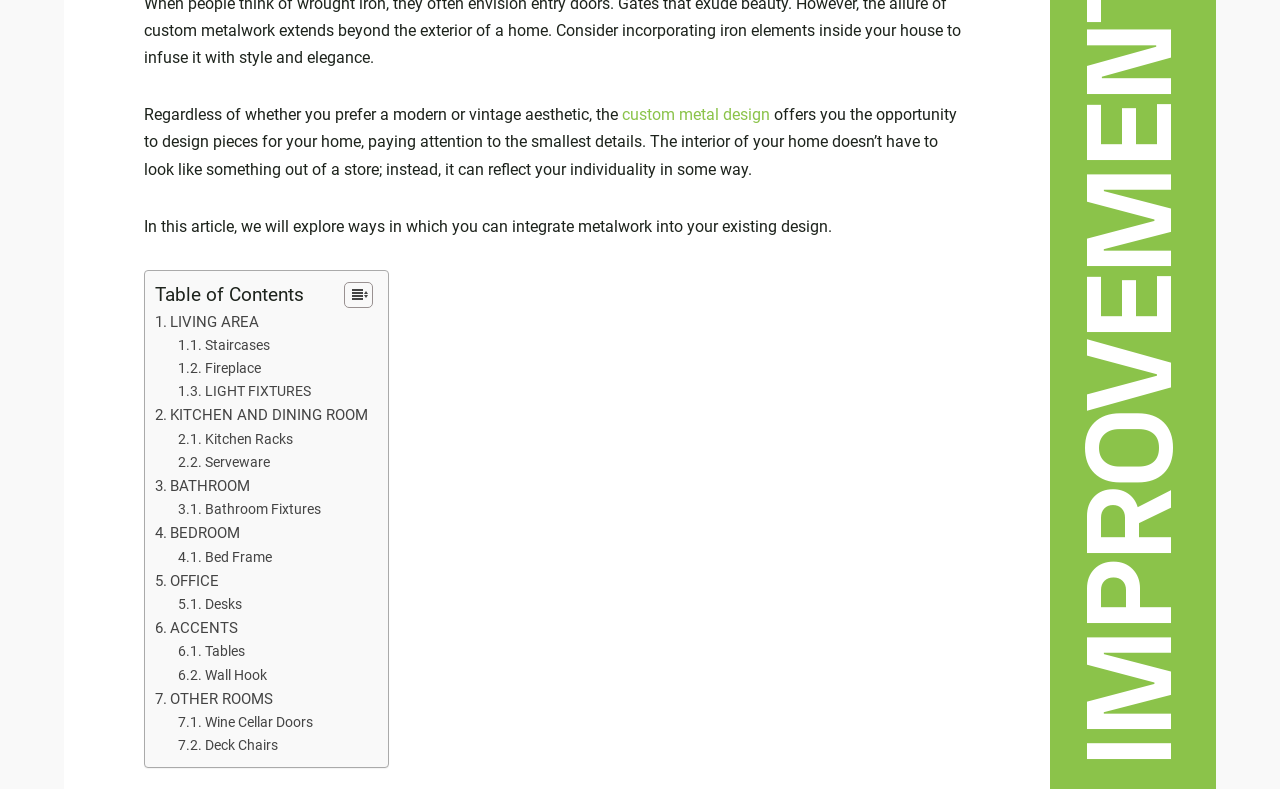Please specify the bounding box coordinates in the format (top-left x, top-left y, bottom-right x, bottom-right y), with all values as floating point numbers between 0 and 1. Identify the bounding box of the UI element described by: Blog

None